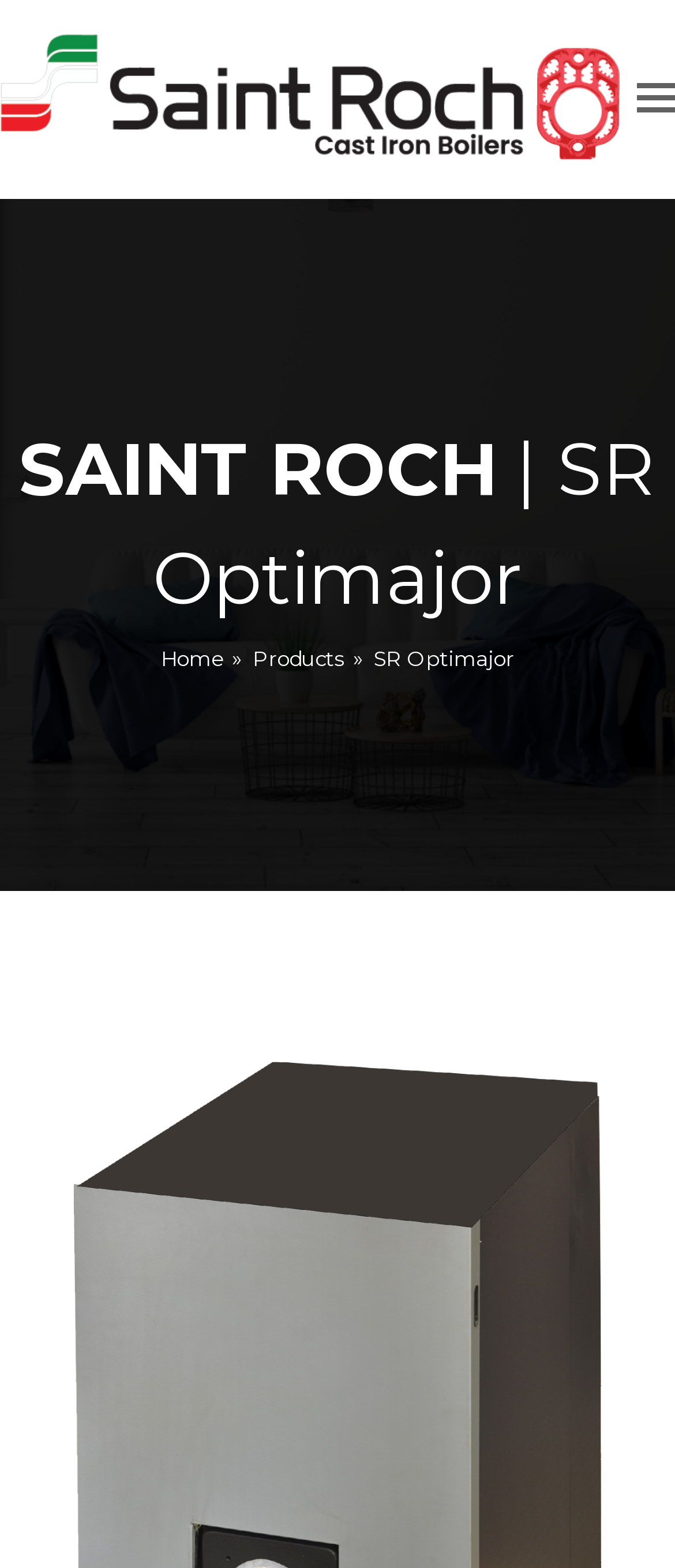Identify the main heading of the webpage and provide its text content.

SAINT ROCH | SR Optimajor